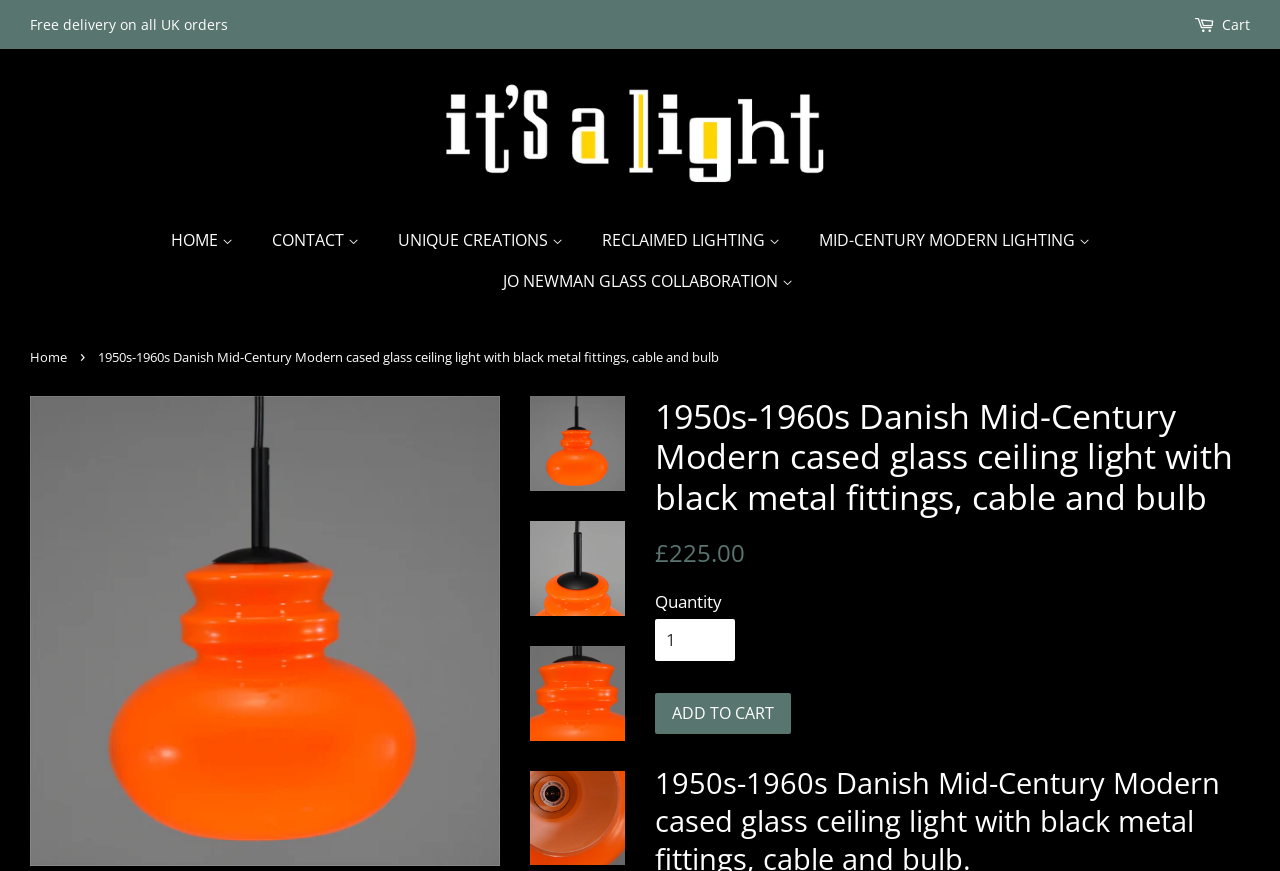Provide a brief response in the form of a single word or phrase:
What is the price of the ceiling light?

£225.00